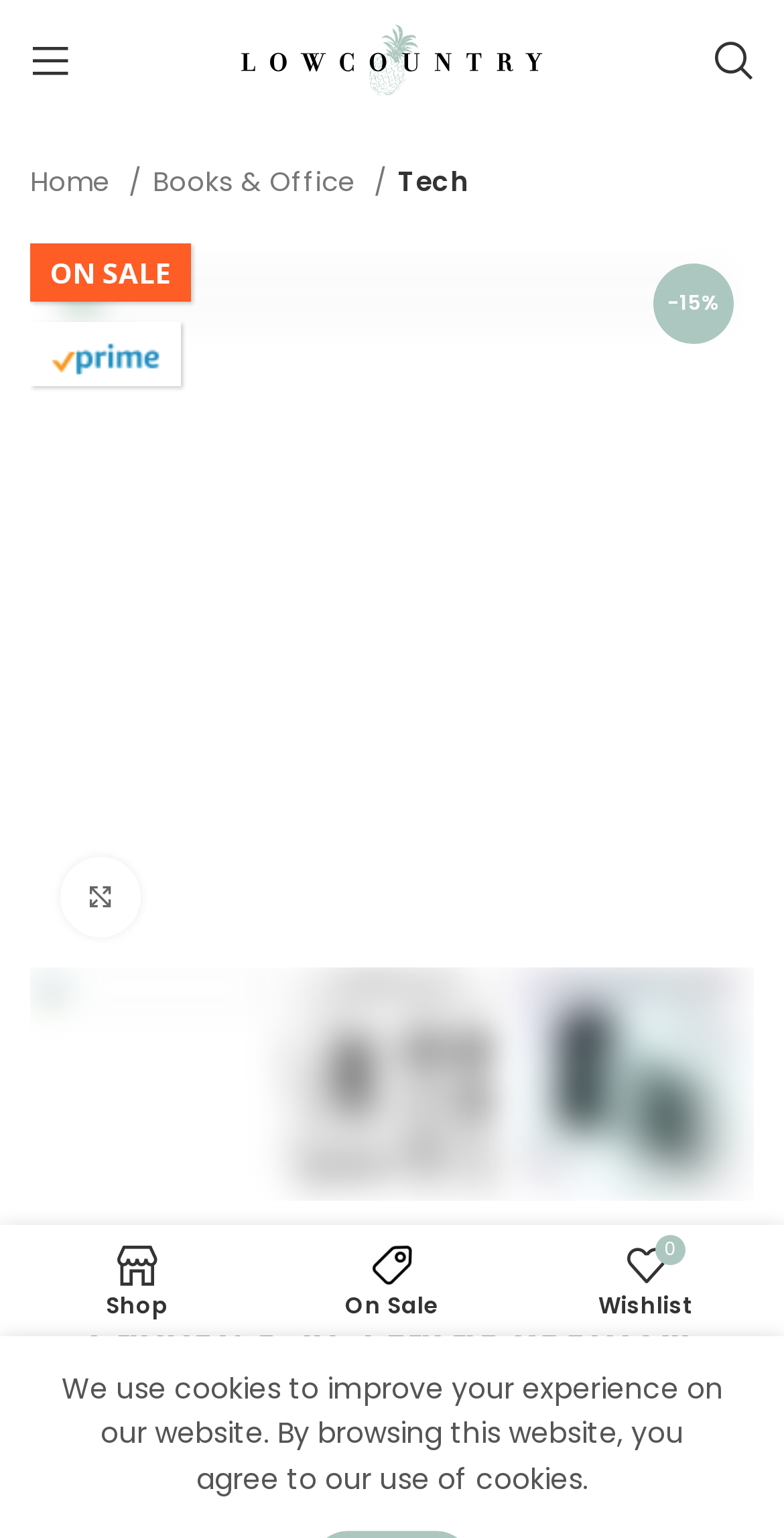Can you find the bounding box coordinates of the area I should click to execute the following instruction: "Shop now"?

[0.013, 0.803, 0.338, 0.862]